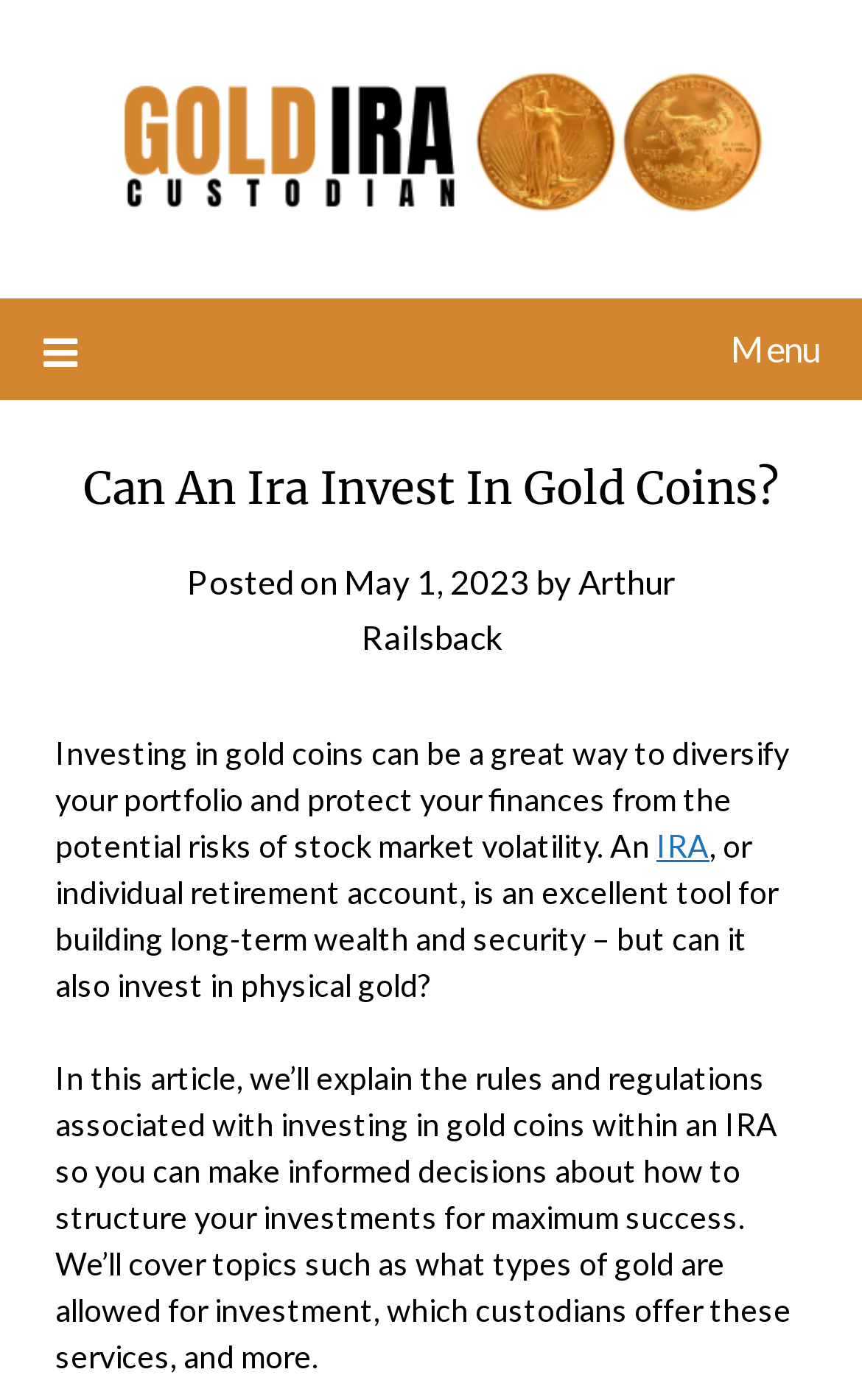Identify the bounding box coordinates for the UI element described as follows: Arthur Railsback. Use the format (top-left x, top-left y, bottom-right x, bottom-right y) and ensure all values are floating point numbers between 0 and 1.

[0.419, 0.401, 0.783, 0.468]